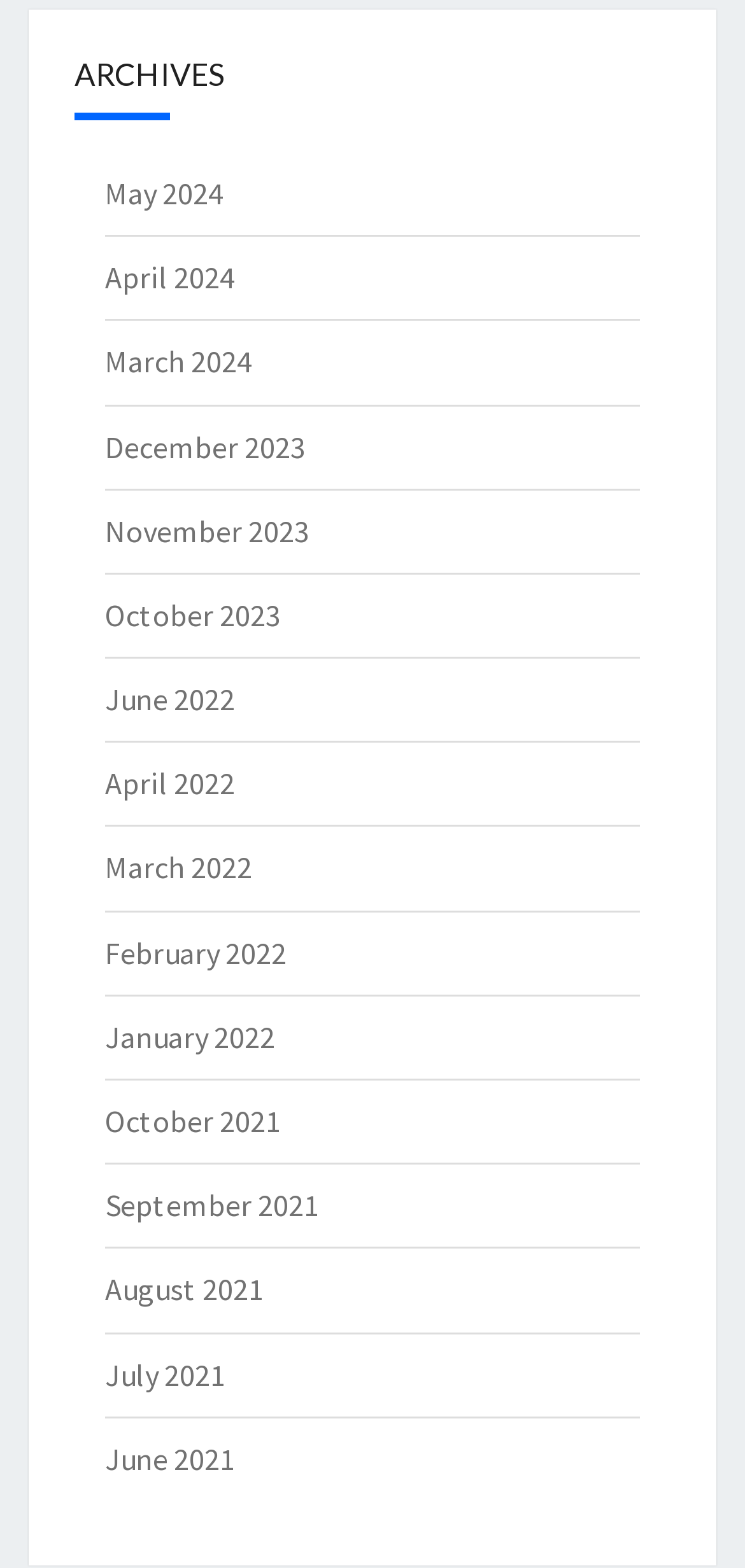What is the earliest month listed?
Using the visual information from the image, give a one-word or short-phrase answer.

June 2021